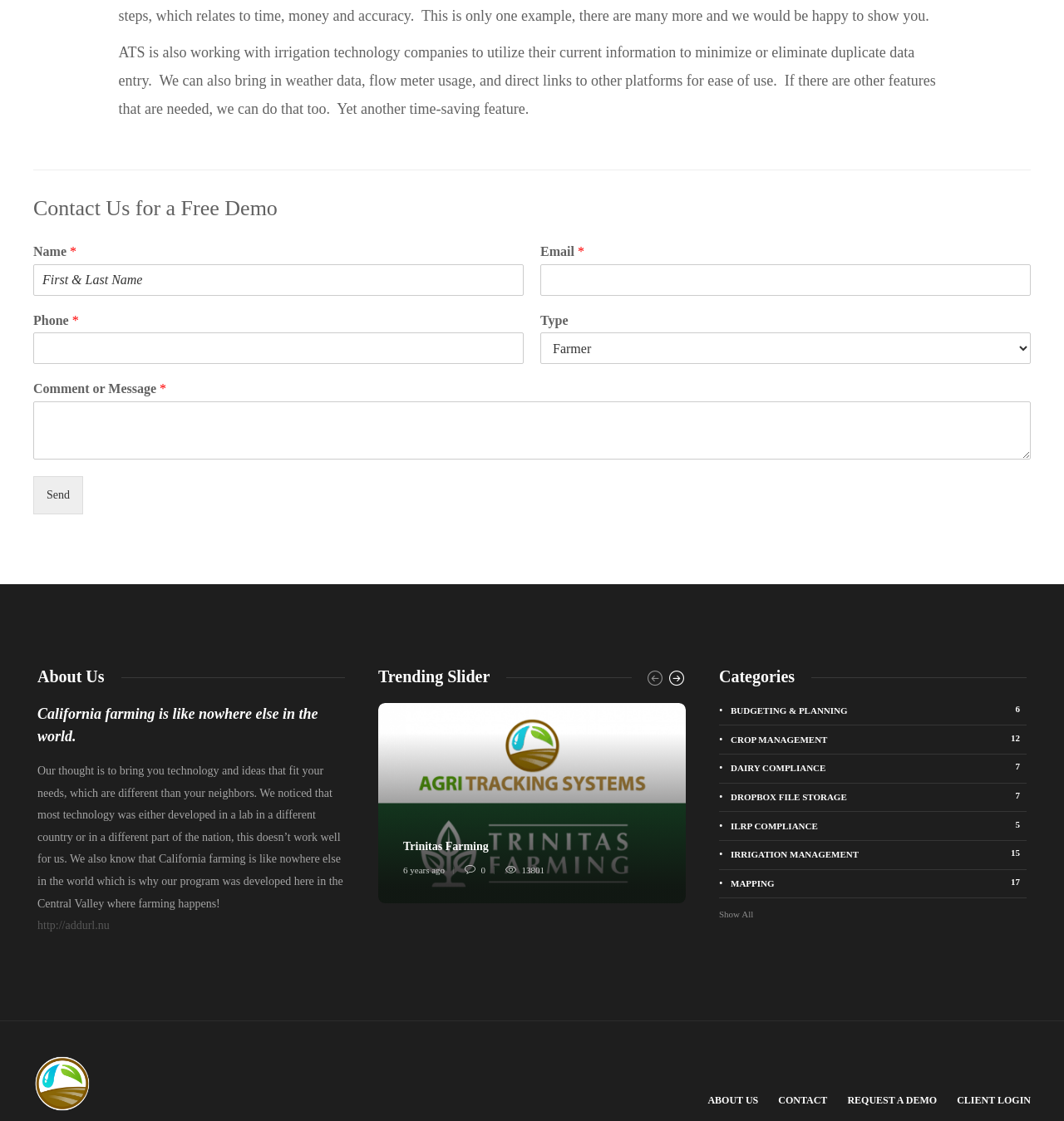What is the function of the 'Send' button?
Respond to the question with a well-detailed and thorough answer.

The 'Send' button is a submit button that allows users to submit the contact form after filling in the required fields. This button is likely linked to a backend system that processes the form data and sends it to the company's representatives.